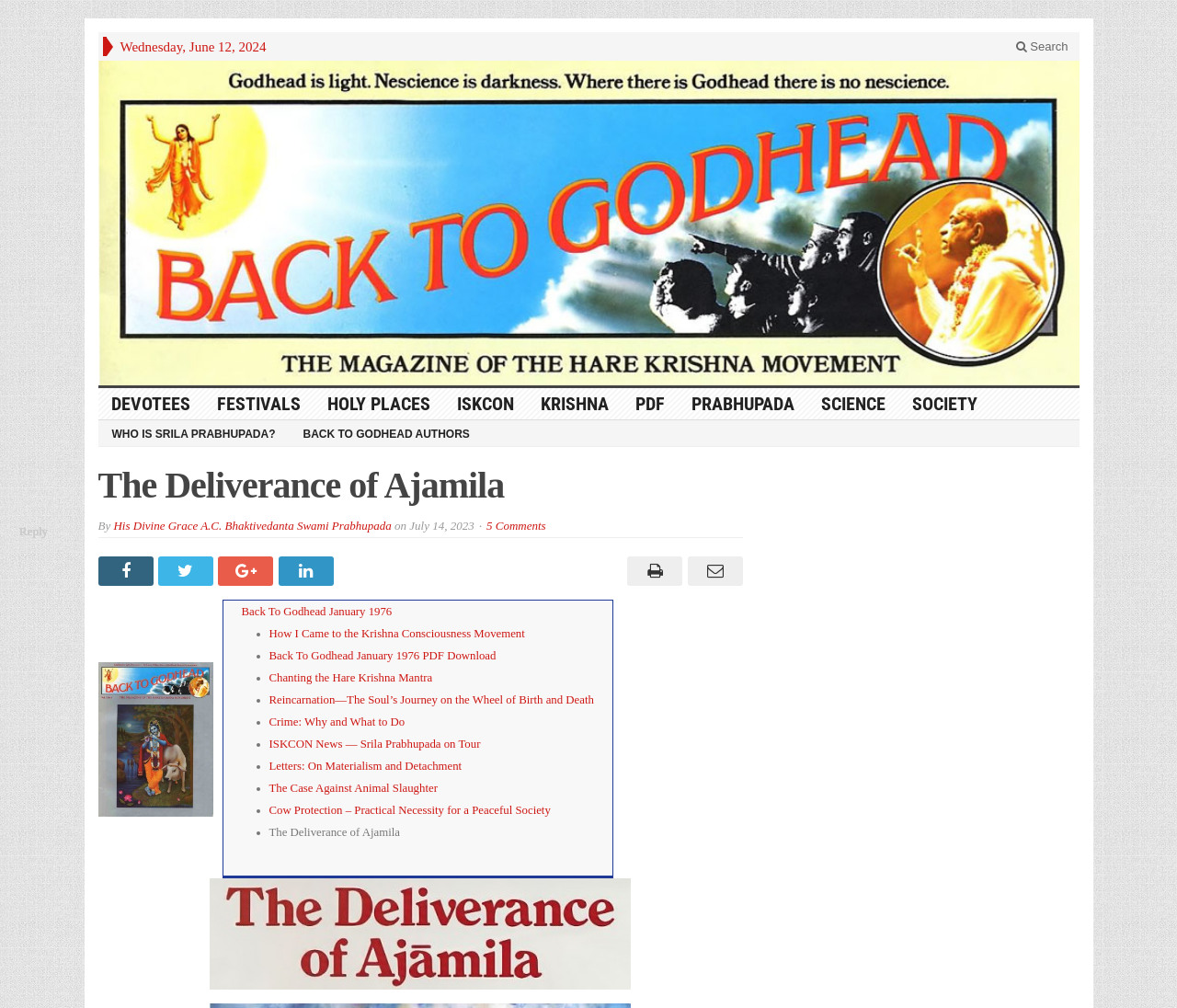Please mark the clickable region by giving the bounding box coordinates needed to complete this instruction: "View the PDF of Back To Godhead January 1976".

[0.229, 0.644, 0.421, 0.657]